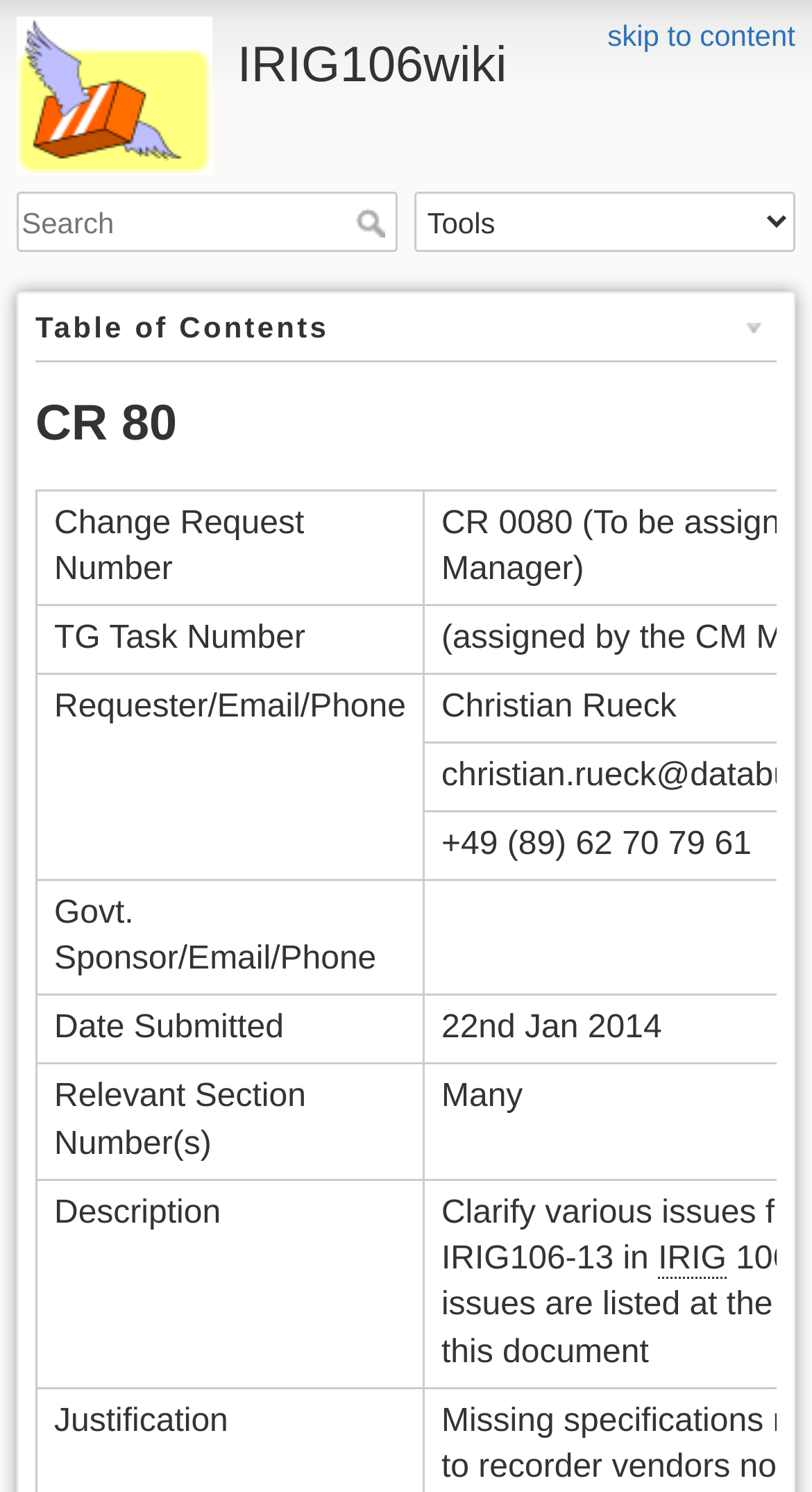What is the abbreviation 'IRIG' stands for?
Refer to the image and offer an in-depth and detailed answer to the question.

I found an abbreviation 'IRIG' in the webpage, and it is explained as 'Inter-range Instrumentation Group' in the abbreviation section.